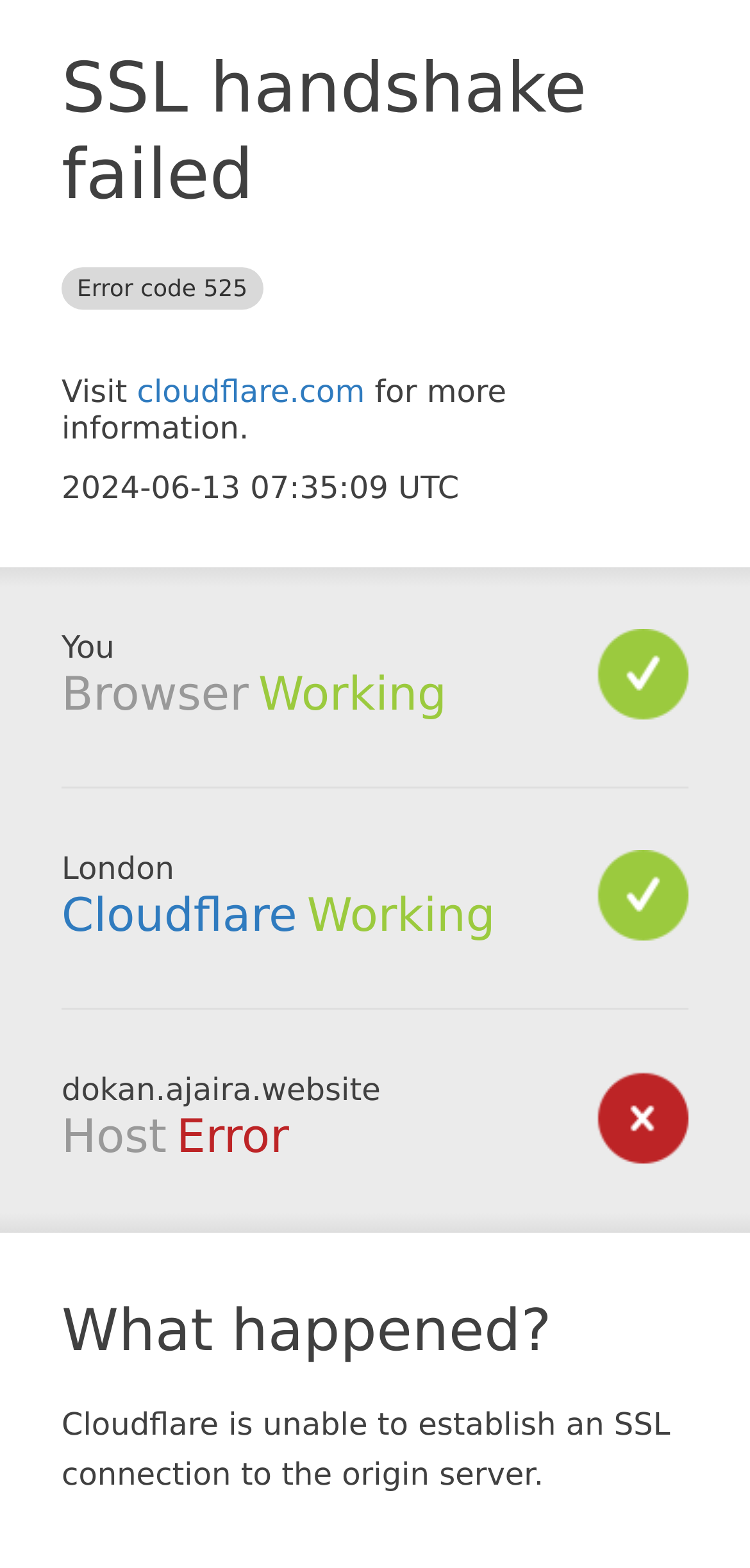What is the status of the browser?
Using the image, respond with a single word or phrase.

Working